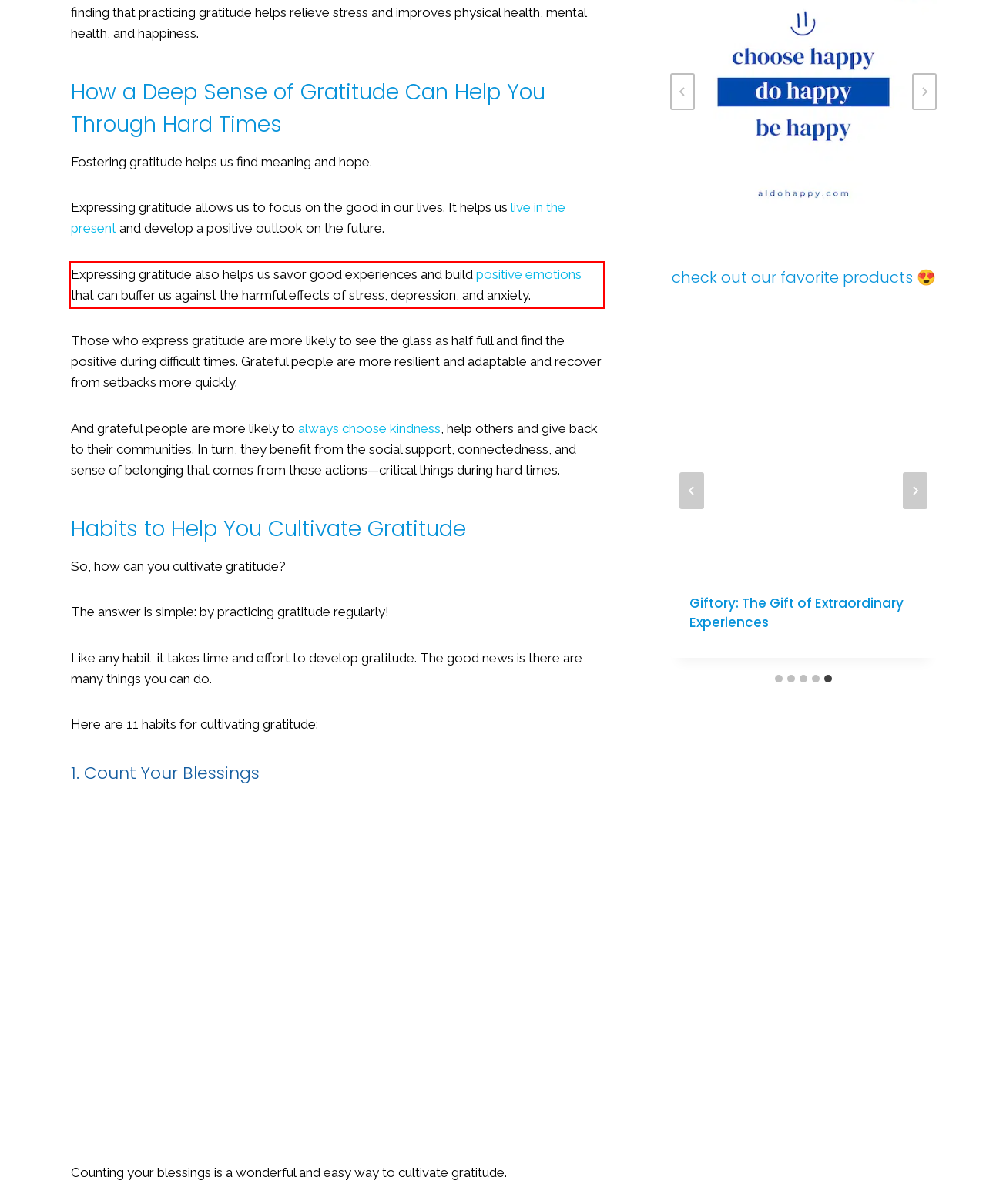Look at the webpage screenshot and recognize the text inside the red bounding box.

Expressing gratitude also helps us savor good experiences and build positive emotions that can buffer us against the harmful effects of stress, depression, and anxiety.